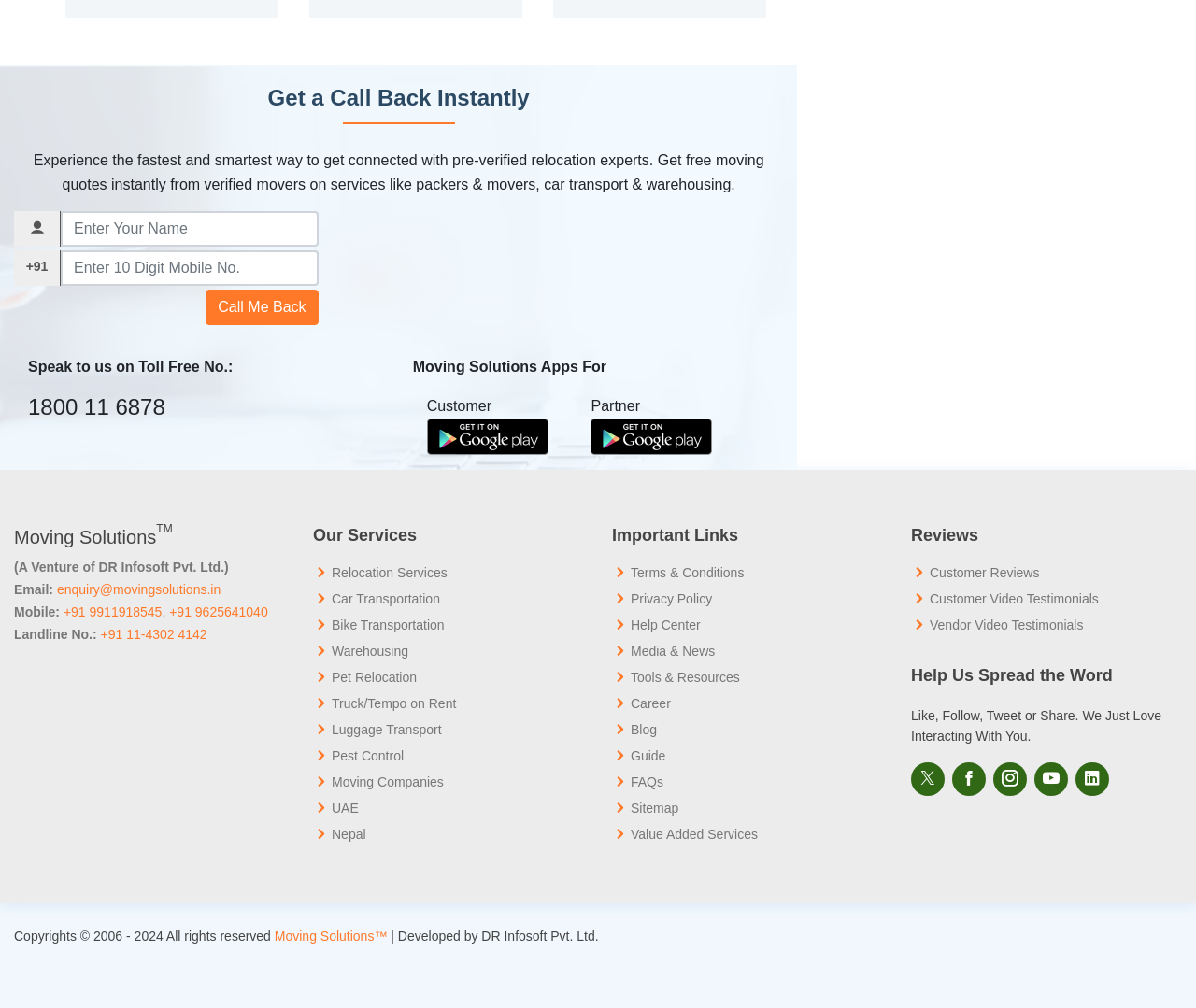Please indicate the bounding box coordinates for the clickable area to complete the following task: "Enter your name". The coordinates should be specified as four float numbers between 0 and 1, i.e., [left, top, right, bottom].

[0.051, 0.21, 0.266, 0.245]